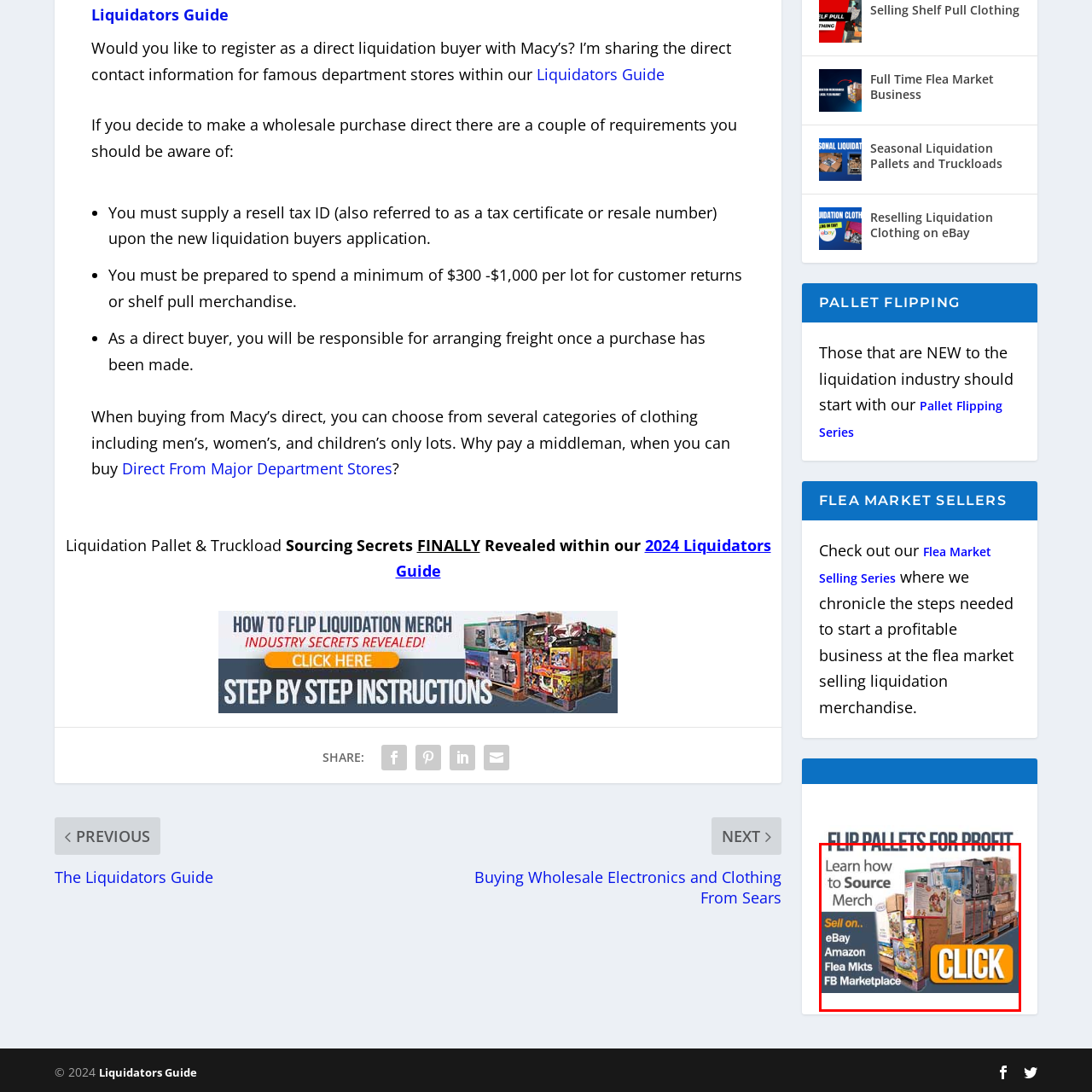Observe the image within the red bounding box carefully and provide an extensive answer to the following question using the visual cues: What is the prominent button inviting further interaction?

The image features a prominent 'CLICK' button, which is likely inviting users to click on it to learn more about the opportunities in the liquidation business and how to get started with flipping pallets for profit.